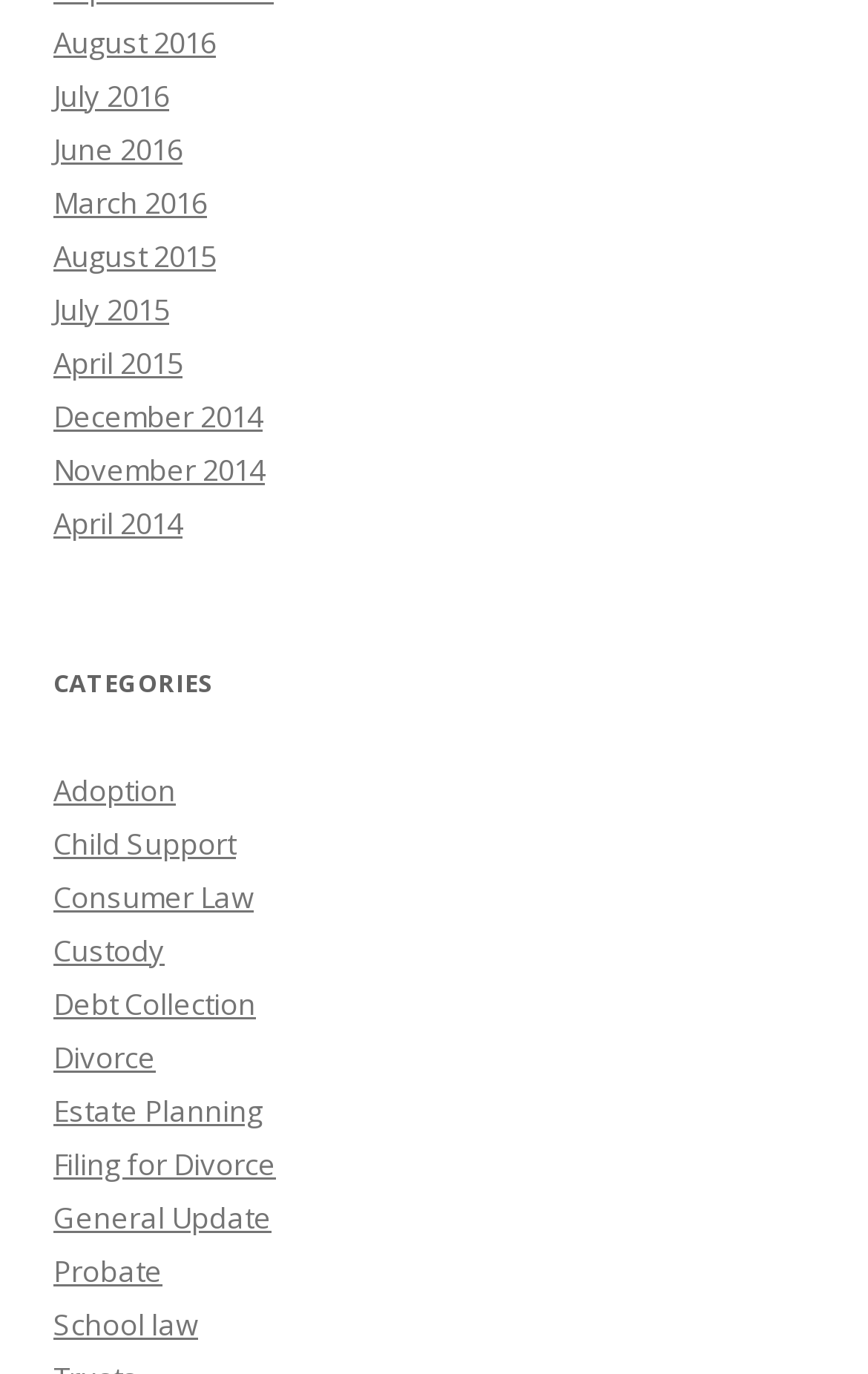Locate the bounding box coordinates of the clickable region necessary to complete the following instruction: "explore Estate Planning". Provide the coordinates in the format of four float numbers between 0 and 1, i.e., [left, top, right, bottom].

[0.062, 0.793, 0.303, 0.822]